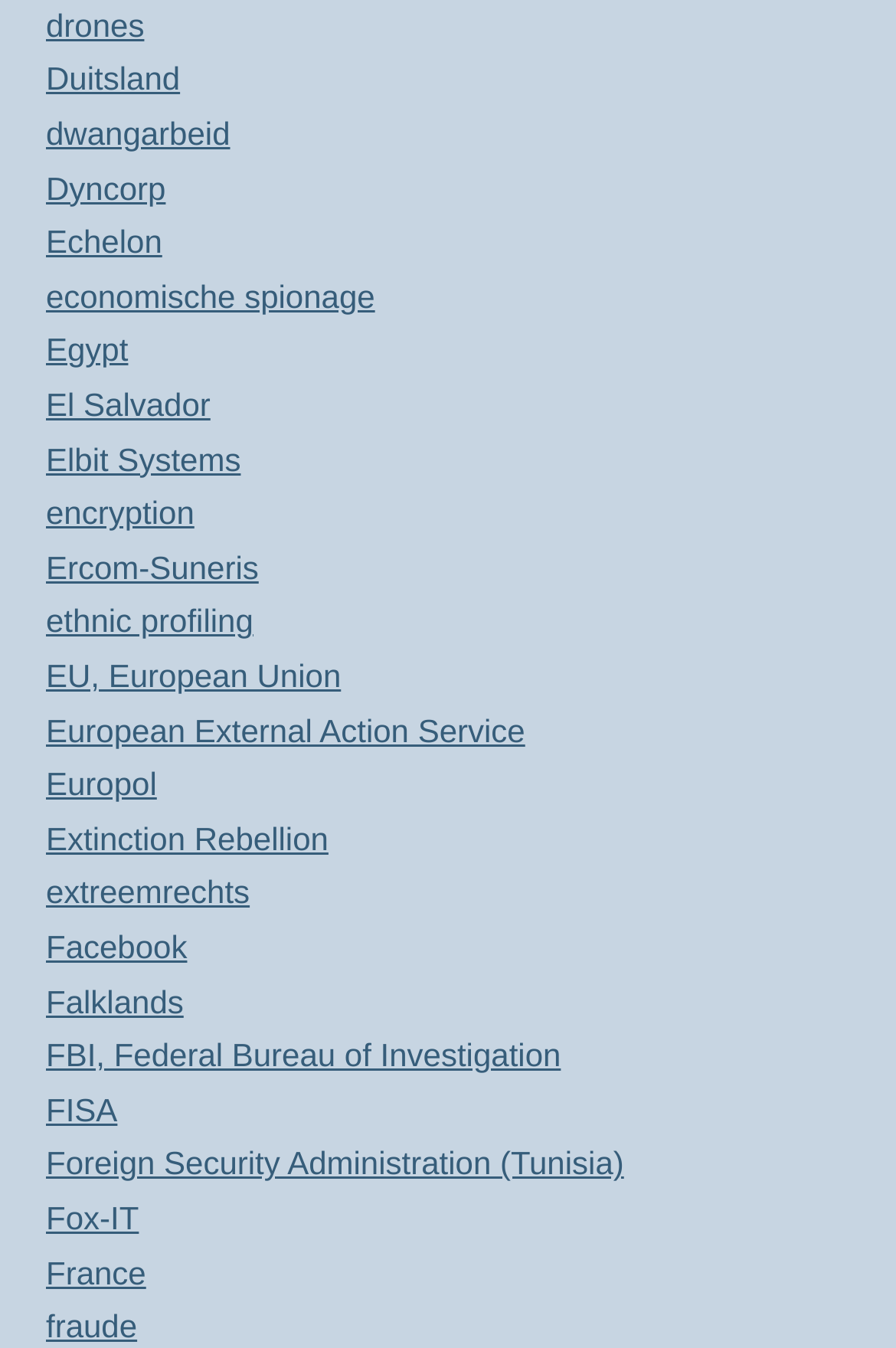Identify the bounding box of the UI element that matches this description: "FBI, Federal Bureau of Investigation".

[0.051, 0.769, 0.626, 0.796]